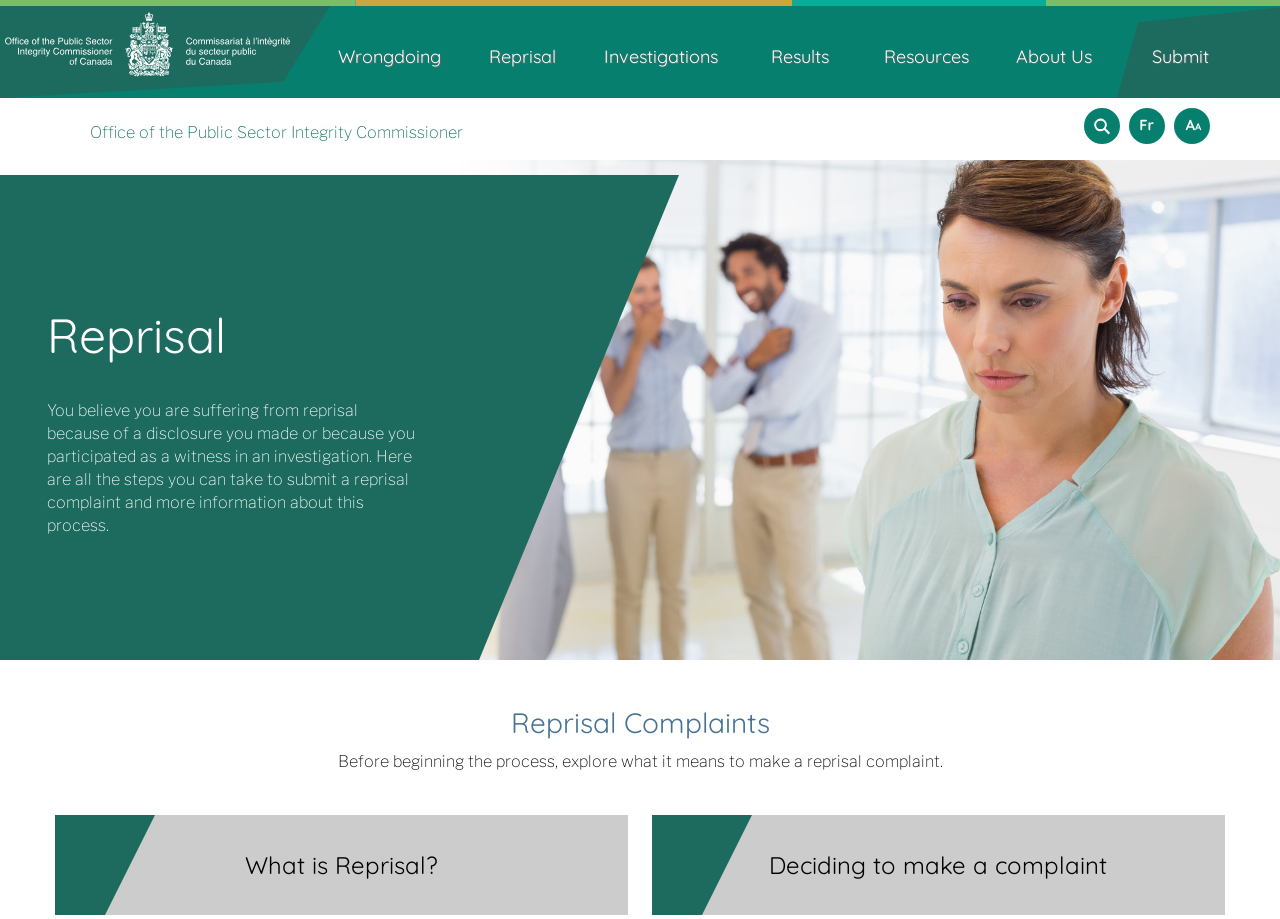Using the information in the image, give a detailed answer to the following question: What is the purpose of this webpage?

Based on the webpage content, it appears that the purpose of this webpage is to guide users through the process of making a reprisal complaint. The webpage provides information on what reprisal is, the steps to take to submit a complaint, and more.